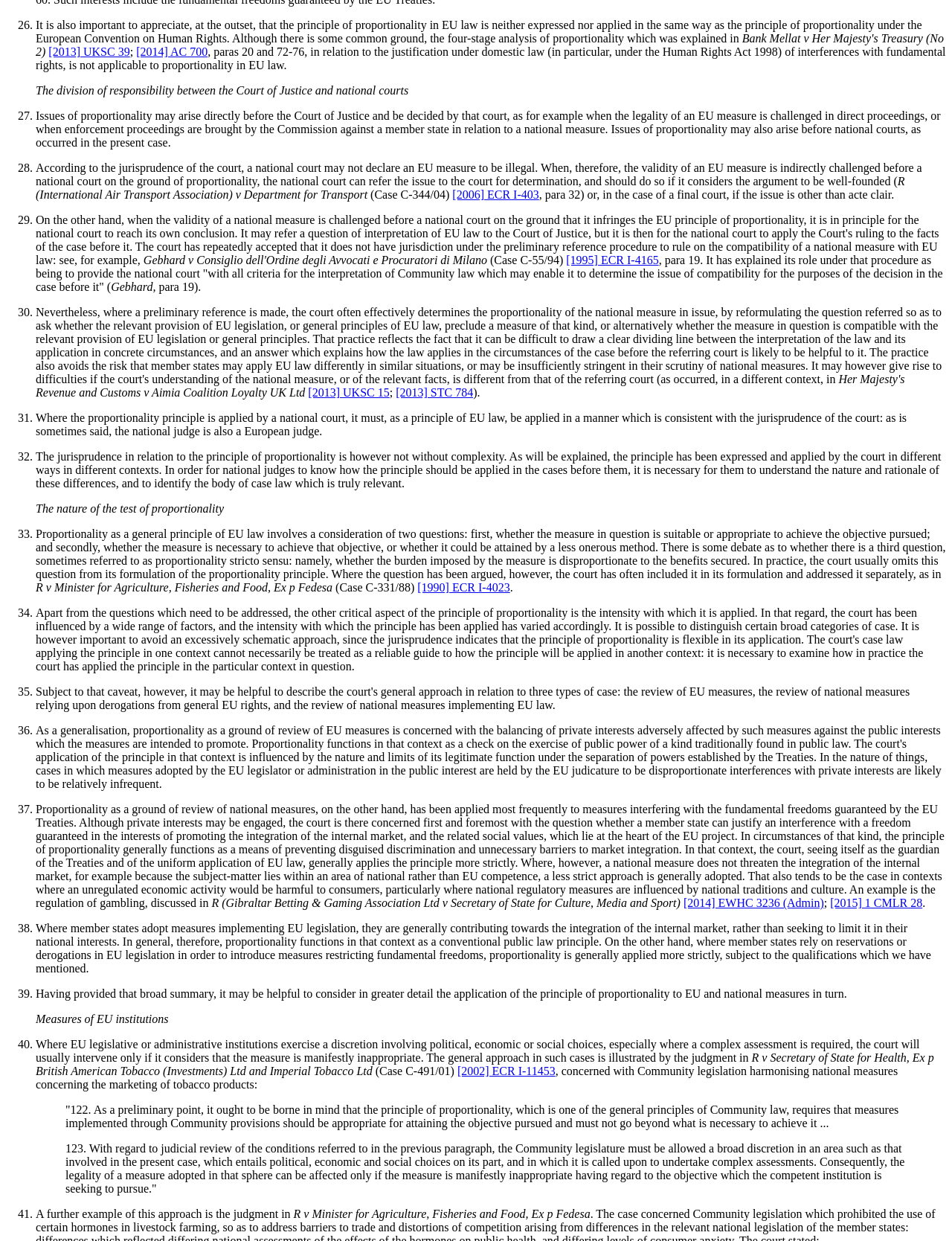Identify and provide the bounding box coordinates of the UI element described: "[2015] 1 CMLR 28". The coordinates should be formatted as [left, top, right, bottom], with each number being a float between 0 and 1.

[0.872, 0.723, 0.969, 0.733]